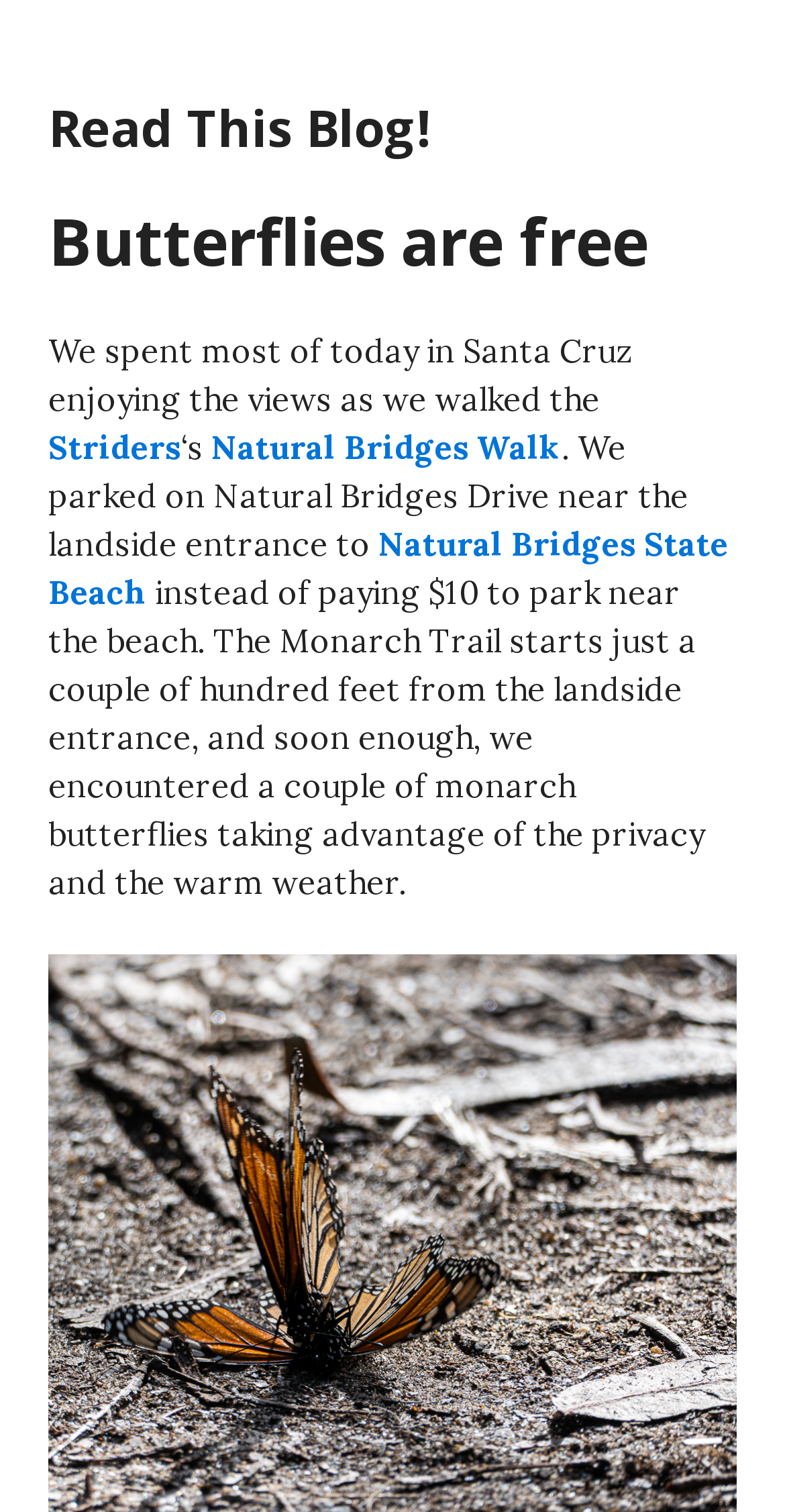Given the description: "Read This Blog!", determine the bounding box coordinates of the UI element. The coordinates should be formatted as four float numbers between 0 and 1, [left, top, right, bottom].

[0.062, 0.061, 0.546, 0.107]